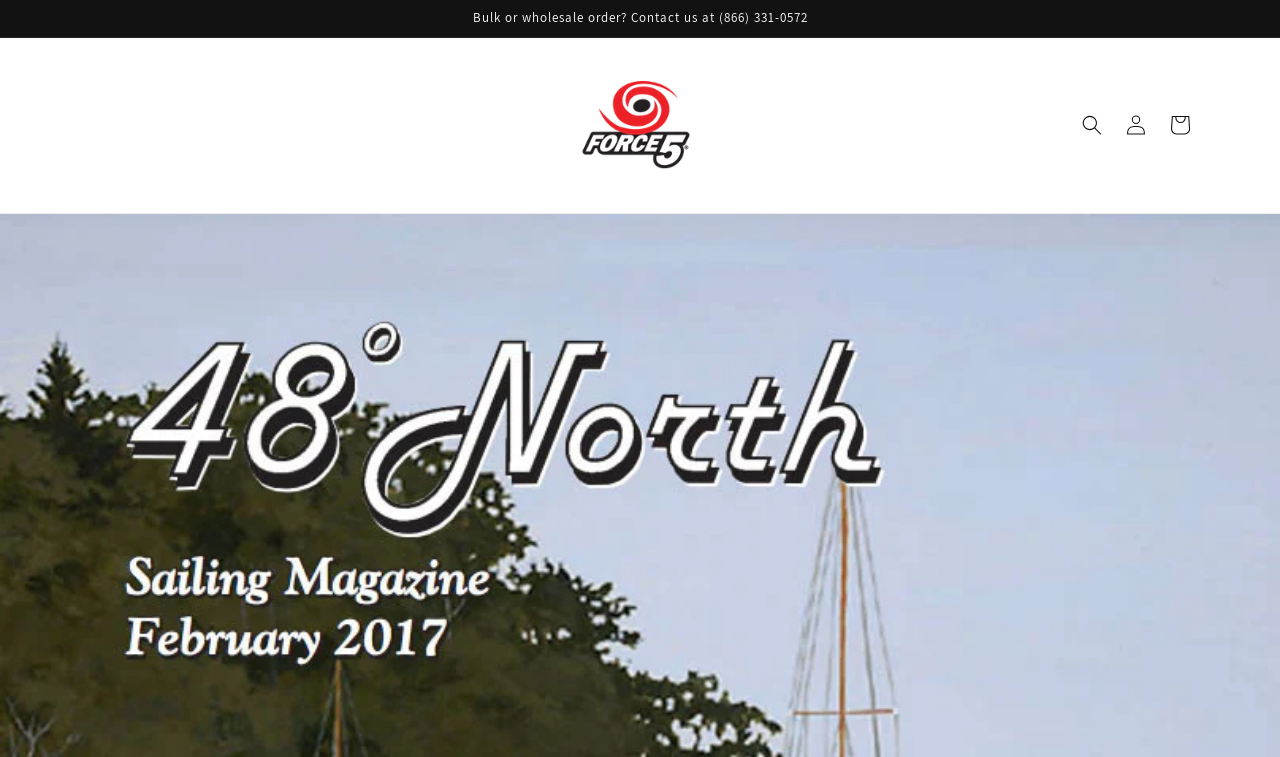What is the region at the top of the webpage used for?
Look at the webpage screenshot and answer the question with a detailed explanation.

I identified the region at the top of the webpage as an announcement region by looking at its description and contents, which include a phone number for bulk or wholesale orders.